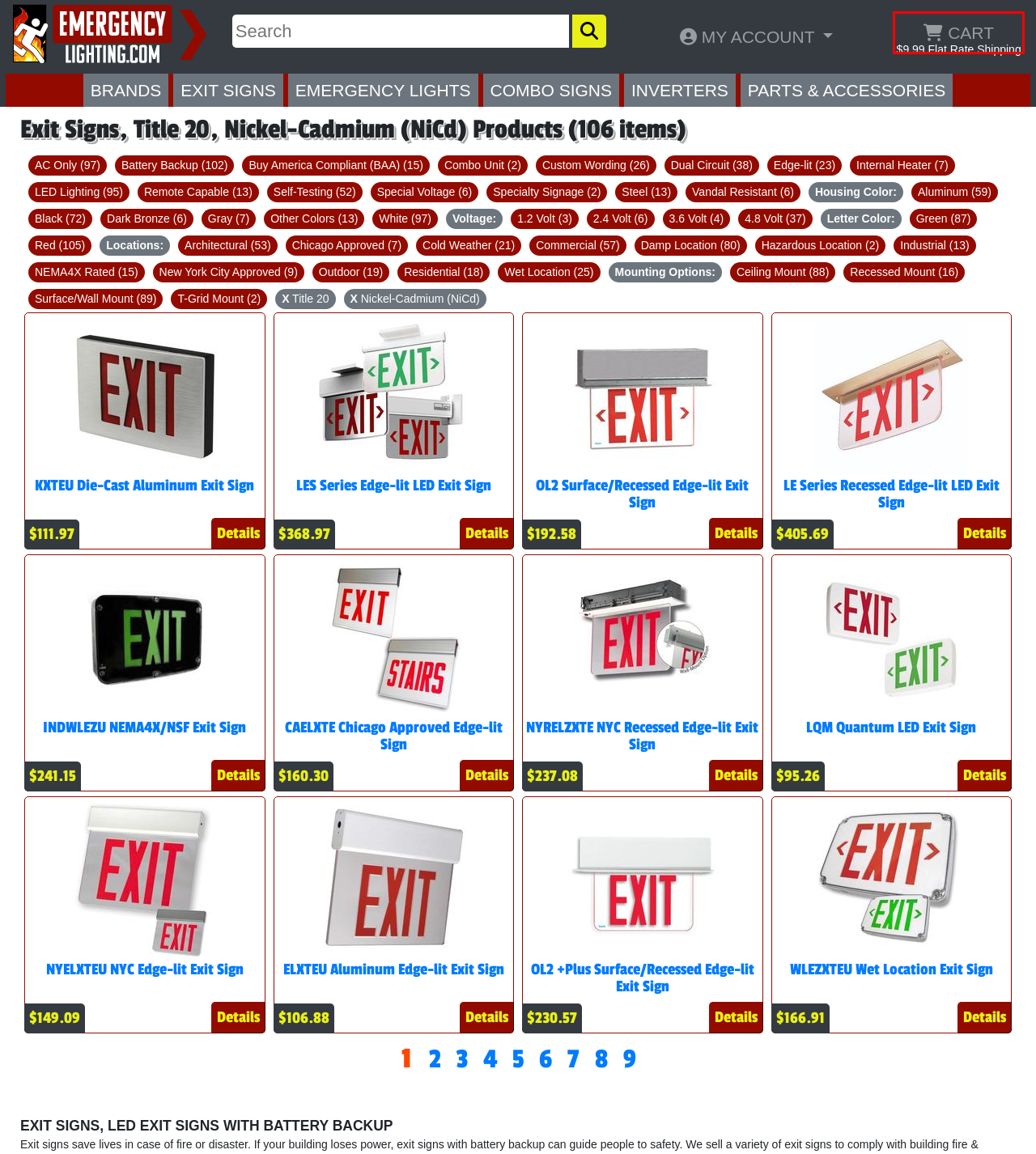Using the screenshot of a webpage with a red bounding box, pick the webpage description that most accurately represents the new webpage after the element inside the red box is clicked. Here are the candidates:
A. Steel exit signs & emergency lights
B. Sub C Cell Batteries & Battery Packs
C. Parts & Accessories
D. F Cell Batteries & Battery Packs
E. 7.2 Volt battery packs
F. Exit Signs, LED Exit Signs  with Battery Backup
G. Web Site Error
H. Dual circuit

G